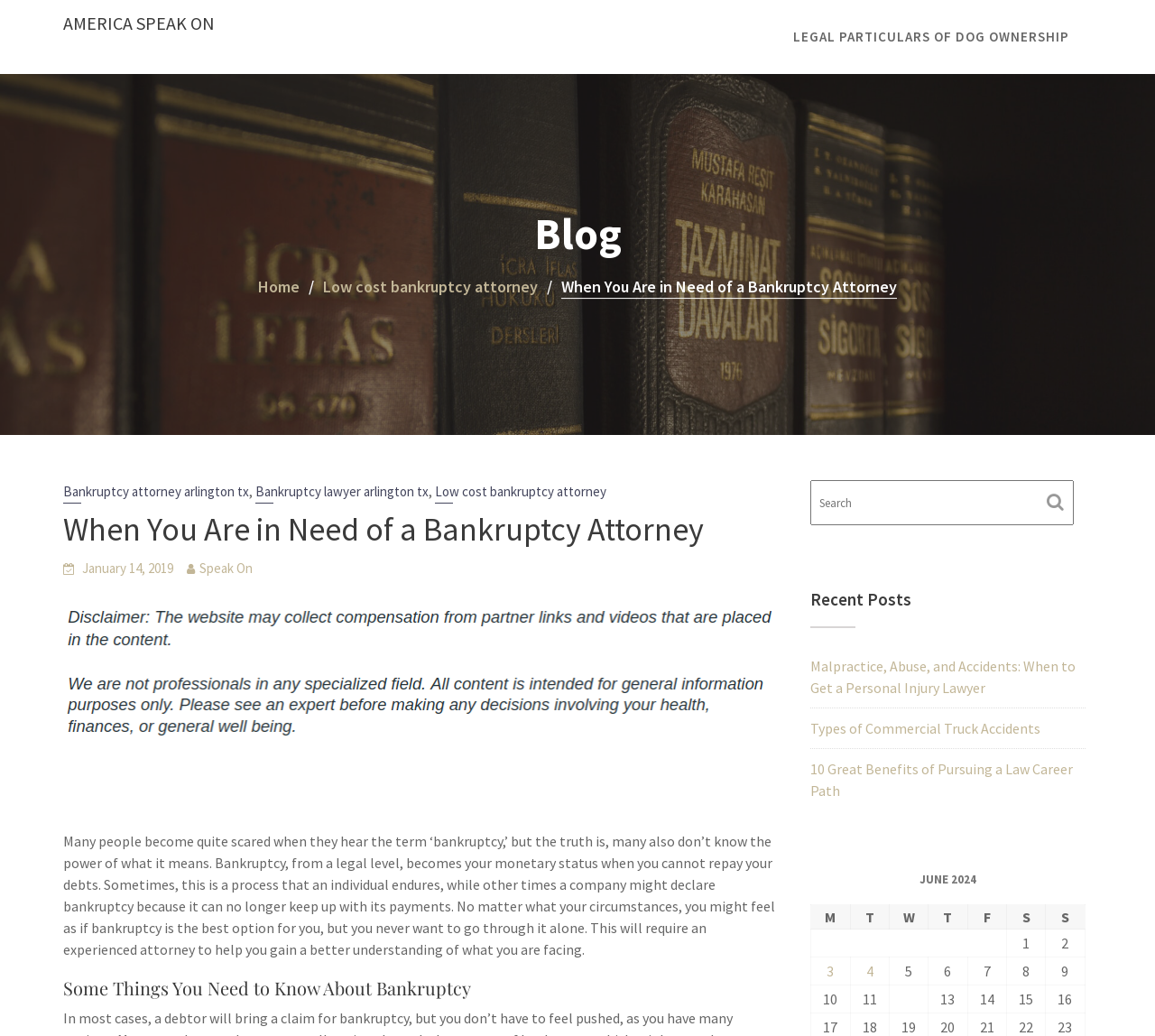What type of lawyer is mentioned in the blog post?
Offer a detailed and full explanation in response to the question.

The blog post mentions the importance of having an experienced attorney to help individuals navigate the process of bankruptcy. Specifically, it mentions a bankruptcy attorney, which is a type of lawyer who specializes in bankruptcy law.